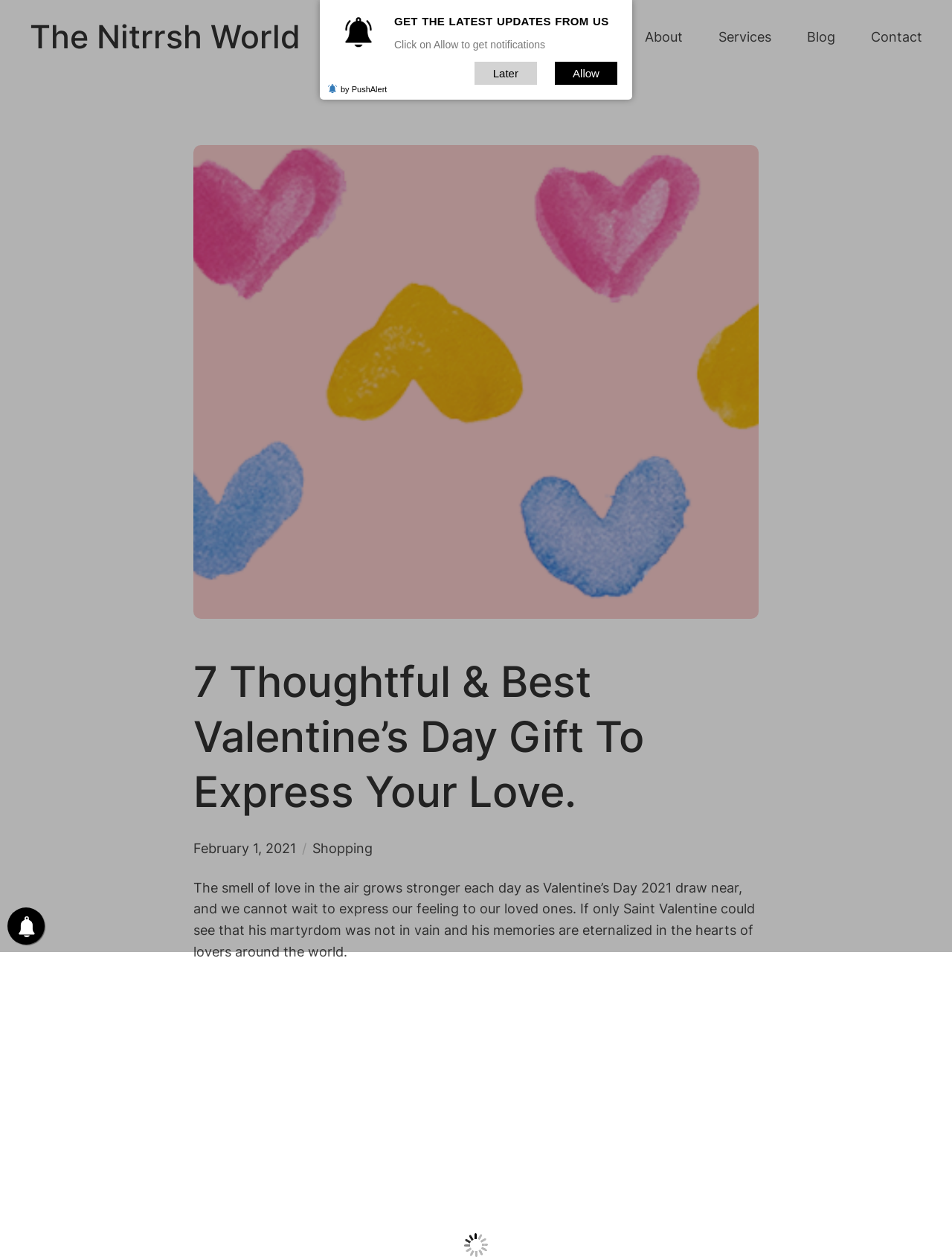Kindly provide the bounding box coordinates of the section you need to click on to fulfill the given instruction: "Find out more about meetings".

None